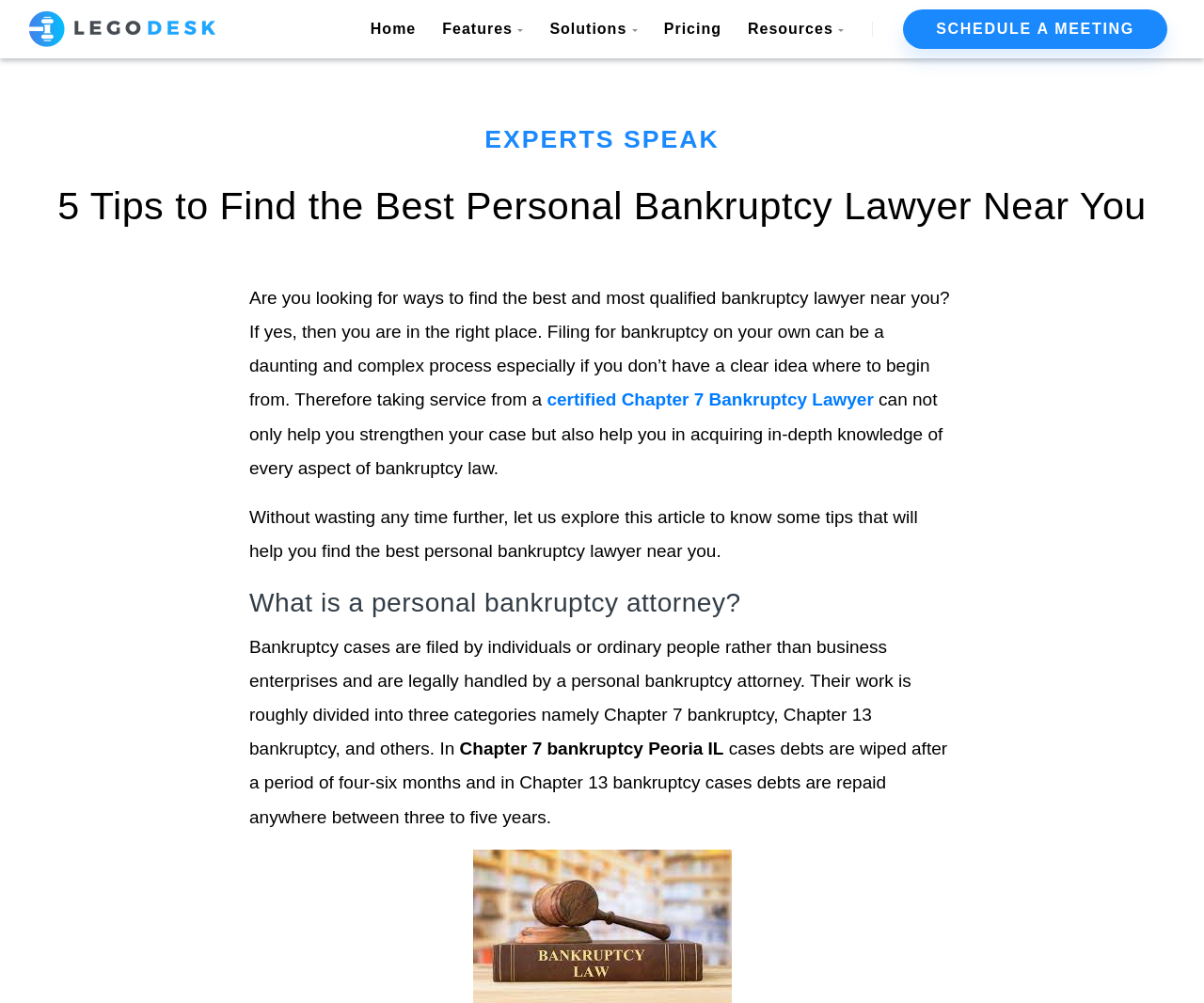Identify the bounding box coordinates necessary to click and complete the given instruction: "Click on the 'EXPERTS SPEAK' link".

[0.402, 0.124, 0.598, 0.153]